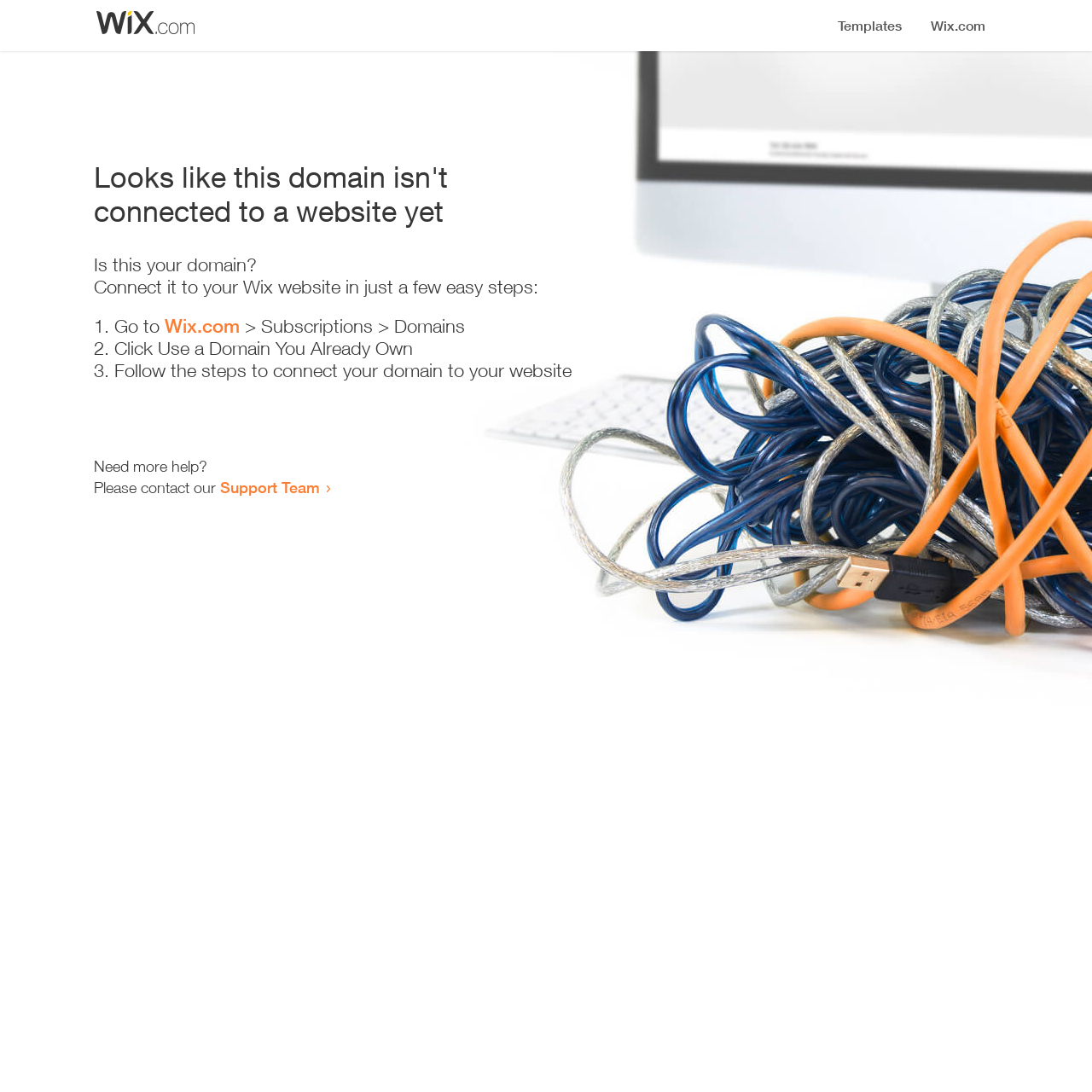Provide the bounding box coordinates in the format (top-left x, top-left y, bottom-right x, bottom-right y). All values are floating point numbers between 0 and 1. Determine the bounding box coordinate of the UI element described as: Support Team

[0.202, 0.438, 0.293, 0.455]